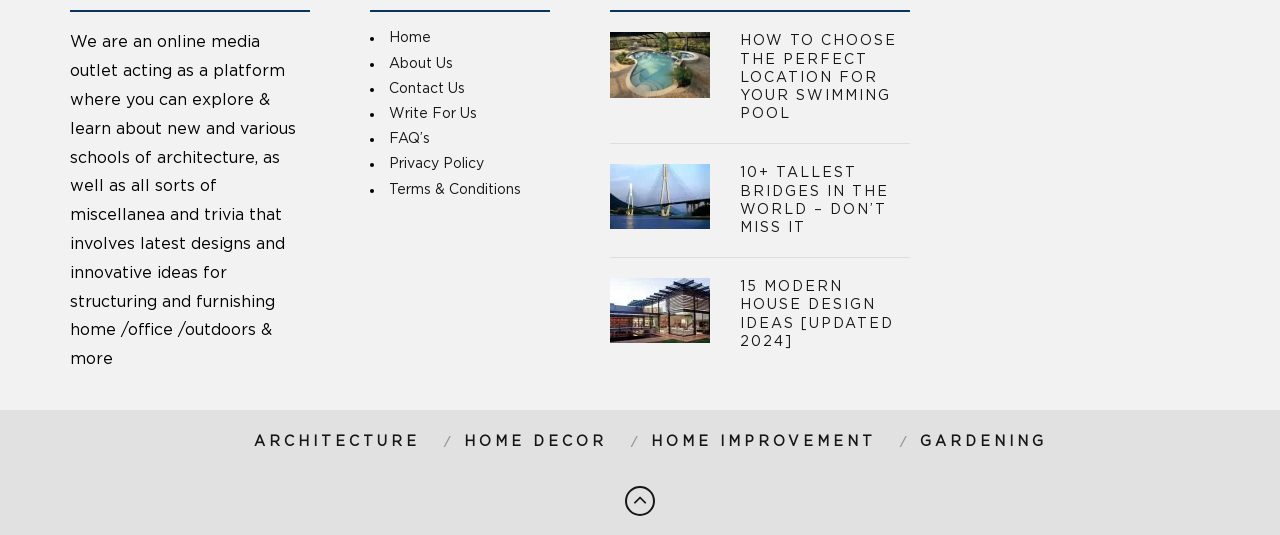Please identify the coordinates of the bounding box for the clickable region that will accomplish this instruction: "Explore the '10+ TALLEST BRIDGES IN THE WORLD – DON’T MISS IT' article".

[0.578, 0.307, 0.711, 0.443]